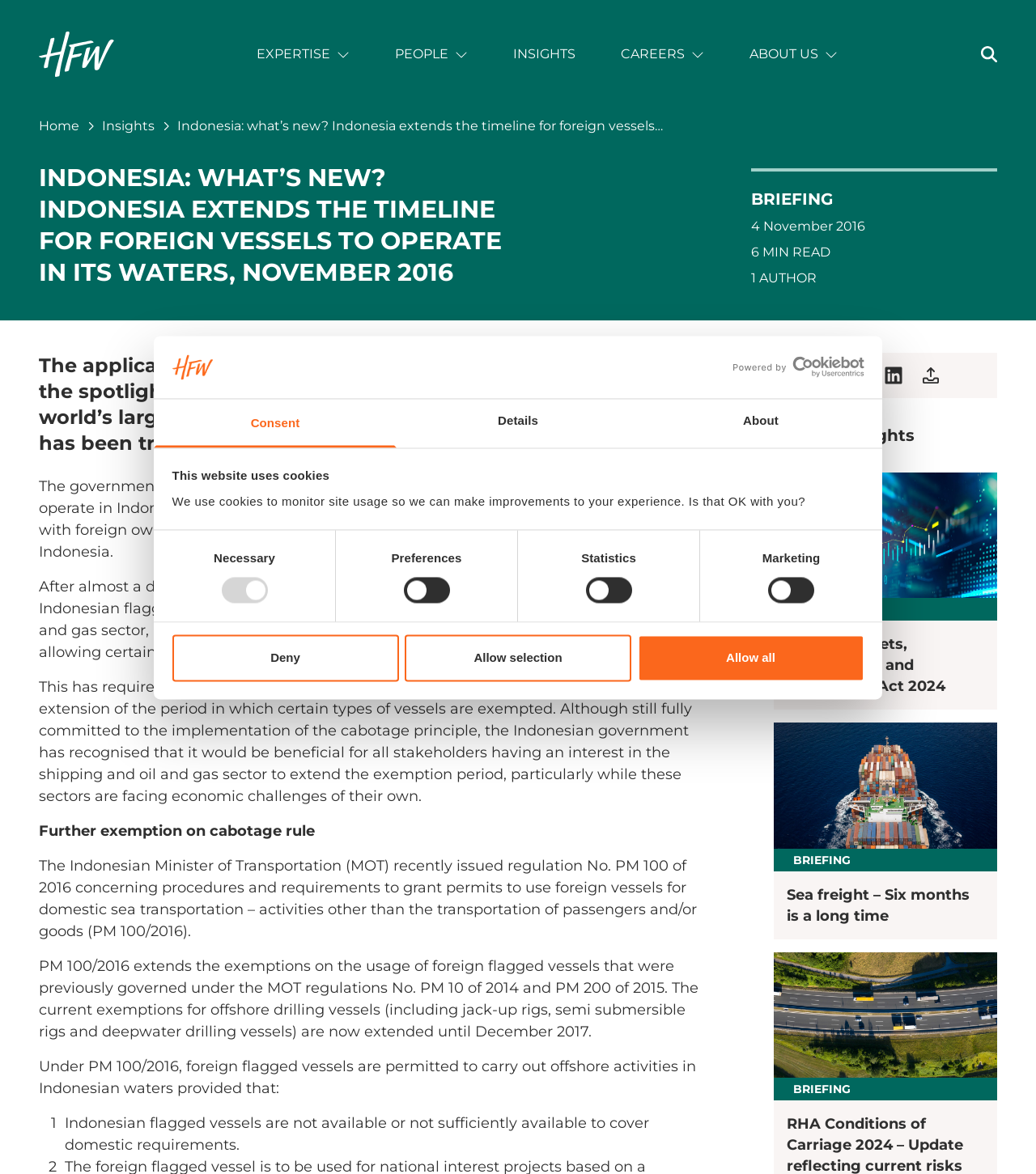Bounding box coordinates are given in the format (top-left x, top-left y, bottom-right x, bottom-right y). All values should be floating point numbers between 0 and 1. Provide the bounding box coordinate for the UI element described as: Powered by Cookiebot

[0.697, 0.304, 0.834, 0.322]